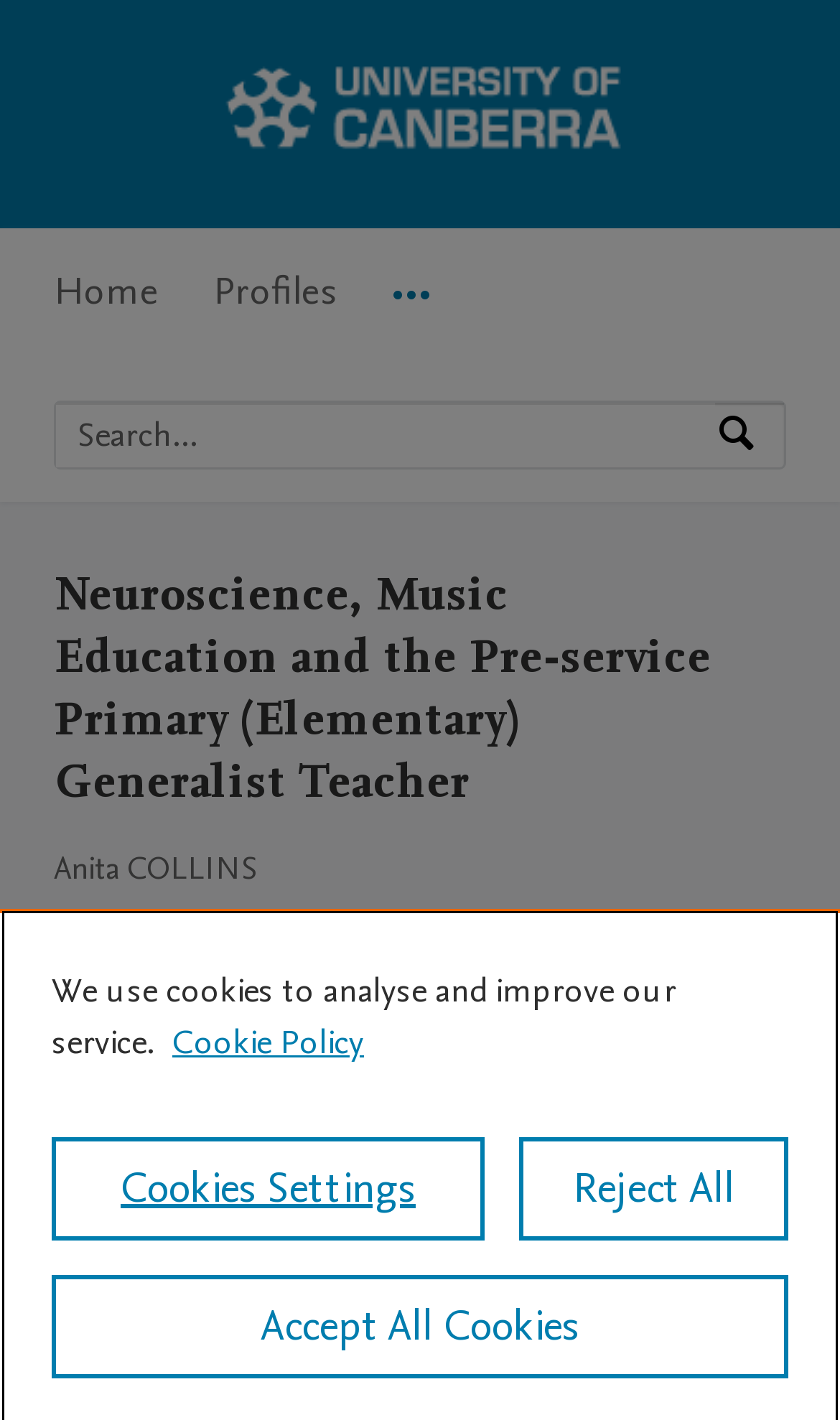Provide a brief response using a word or short phrase to this question:
What is the name of the university?

University of Canberra